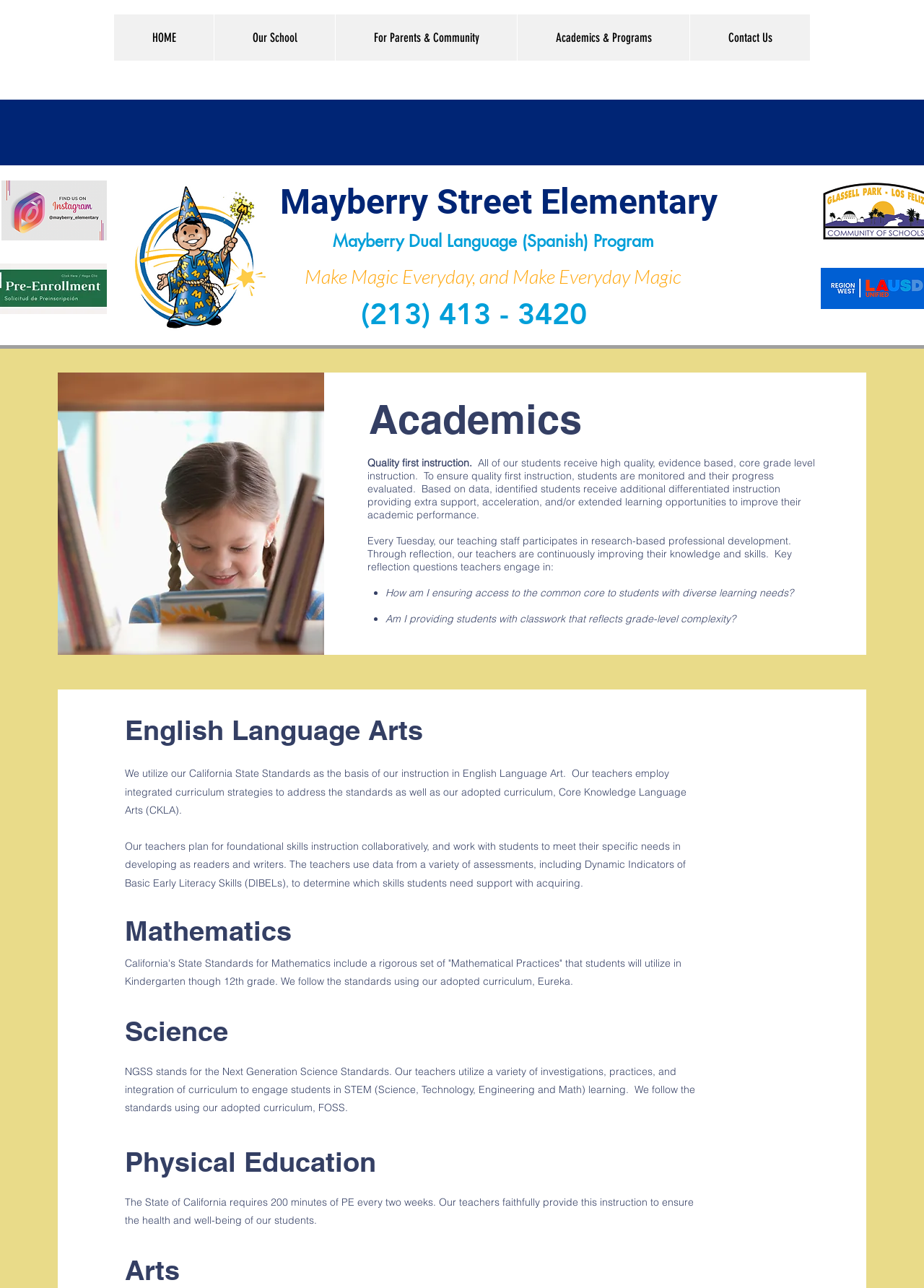Reply to the question below using a single word or brief phrase:
What is the phone number of the school?

(213) 413 - 3420